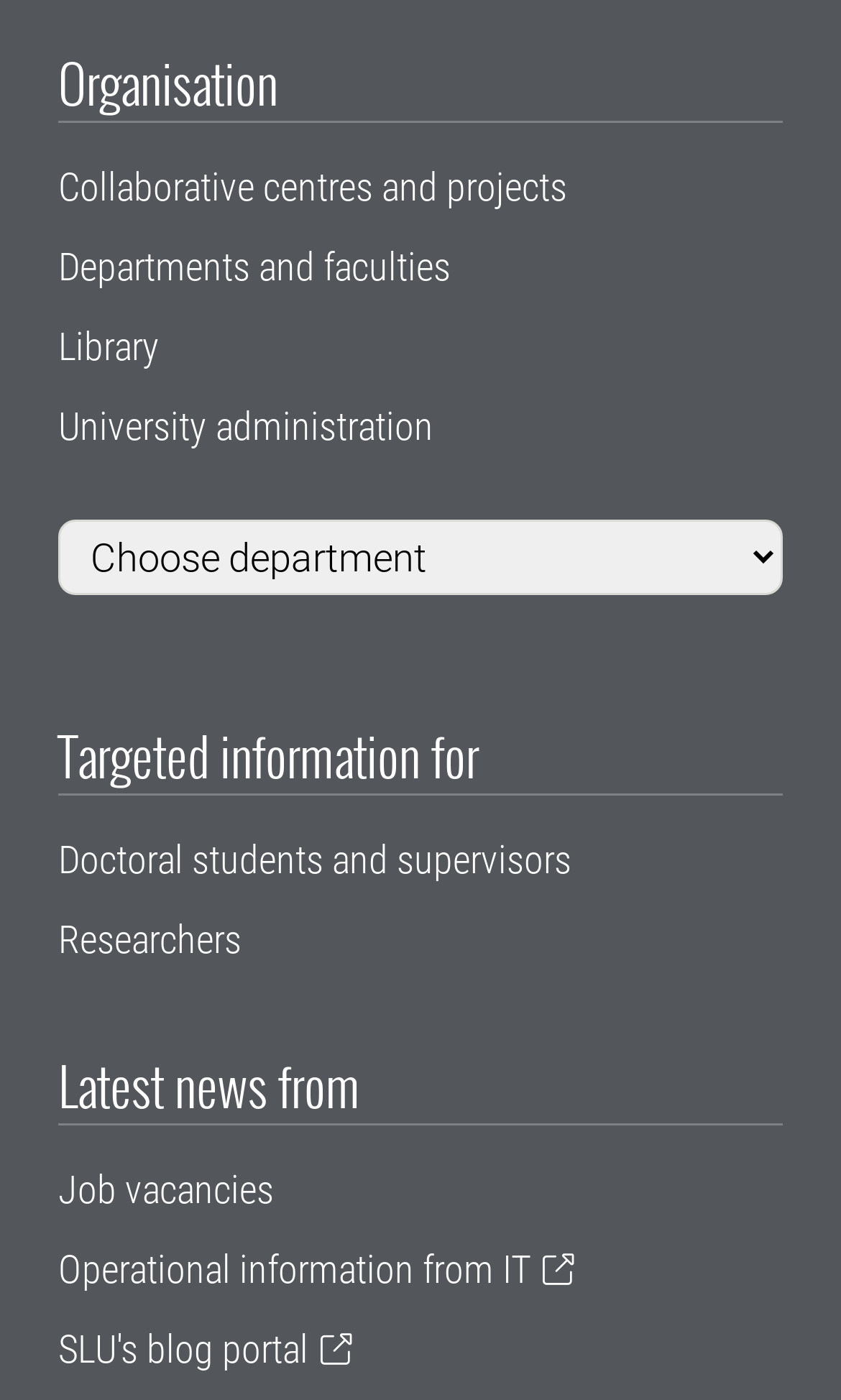Find the bounding box coordinates for the area that must be clicked to perform this action: "Check job vacancies".

[0.069, 0.833, 0.326, 0.866]